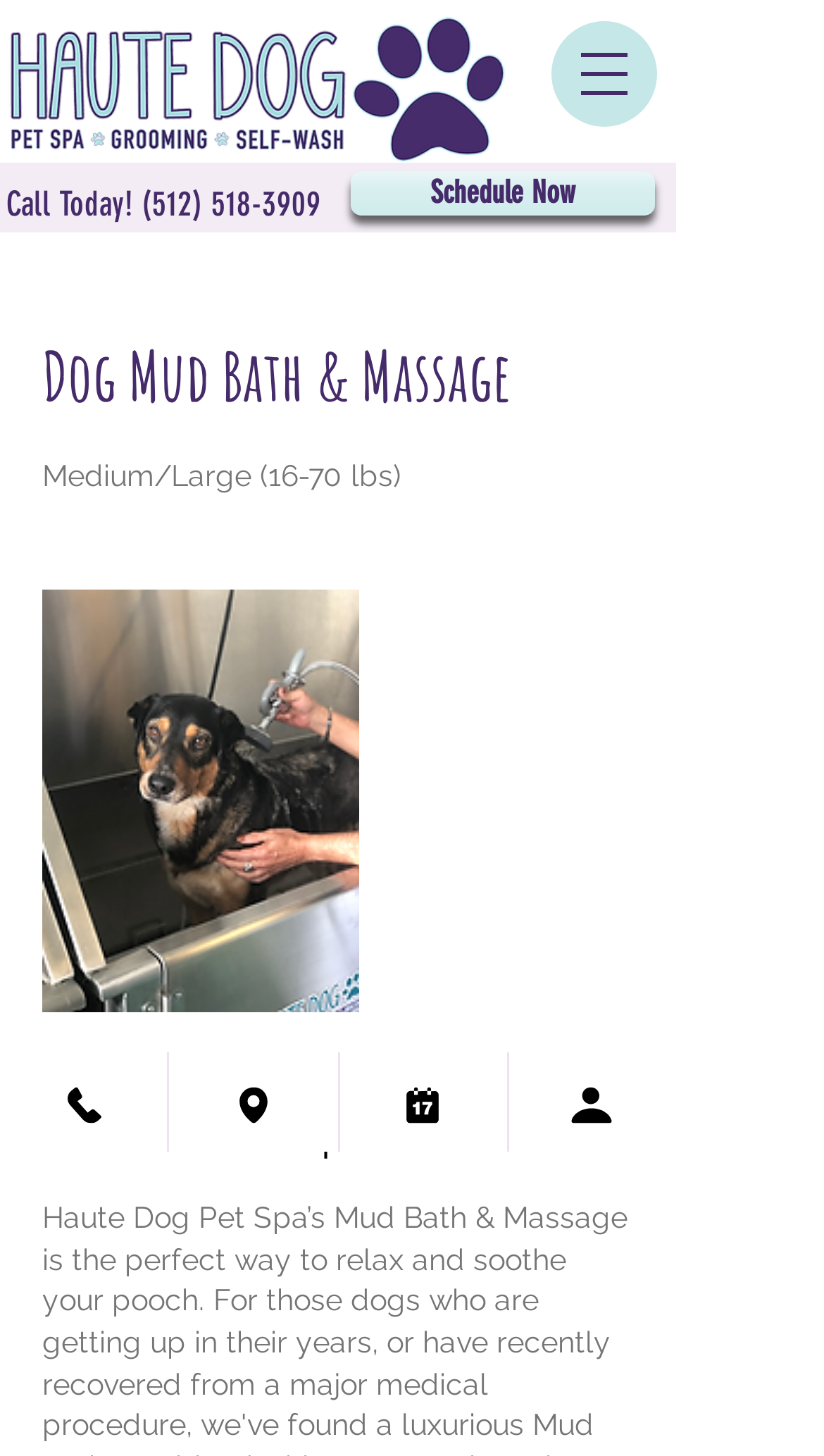Please respond to the question using a single word or phrase:
What is the text on the button to open the navigation menu?

Open navigation menu